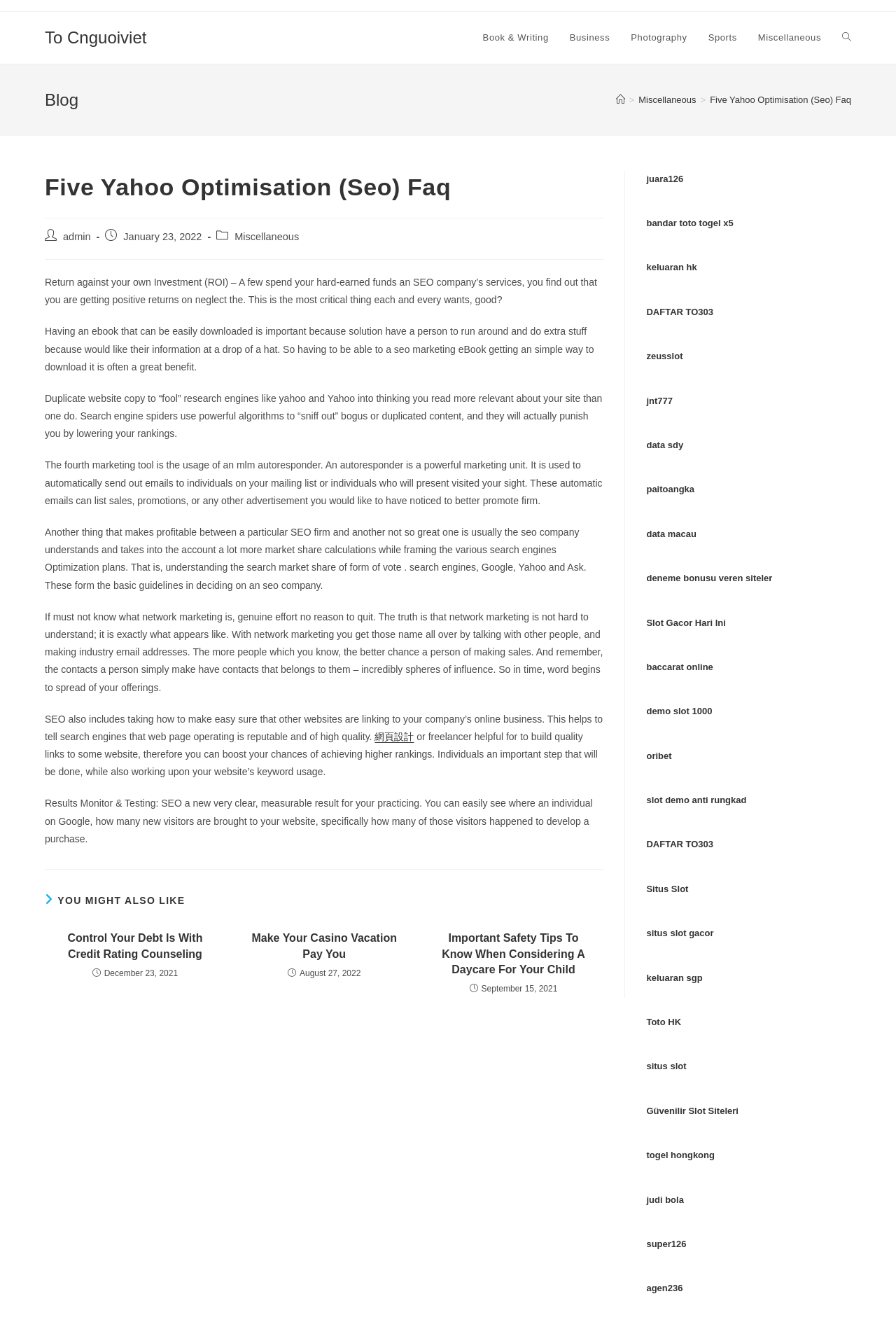Could you please study the image and provide a detailed answer to the question:
What is the purpose of an mlm autoresponder?

I found the answer in the article content, which mentions 'The fourth marketing tool is the usage of an mlm autoresponder. An autoresponder is a powerful marketing unit. It is used to automatically send out emails to individuals on your mailing list or individuals who will present visited your sight.' Therefore, the purpose of an mlm autoresponder is to automatically send out emails.